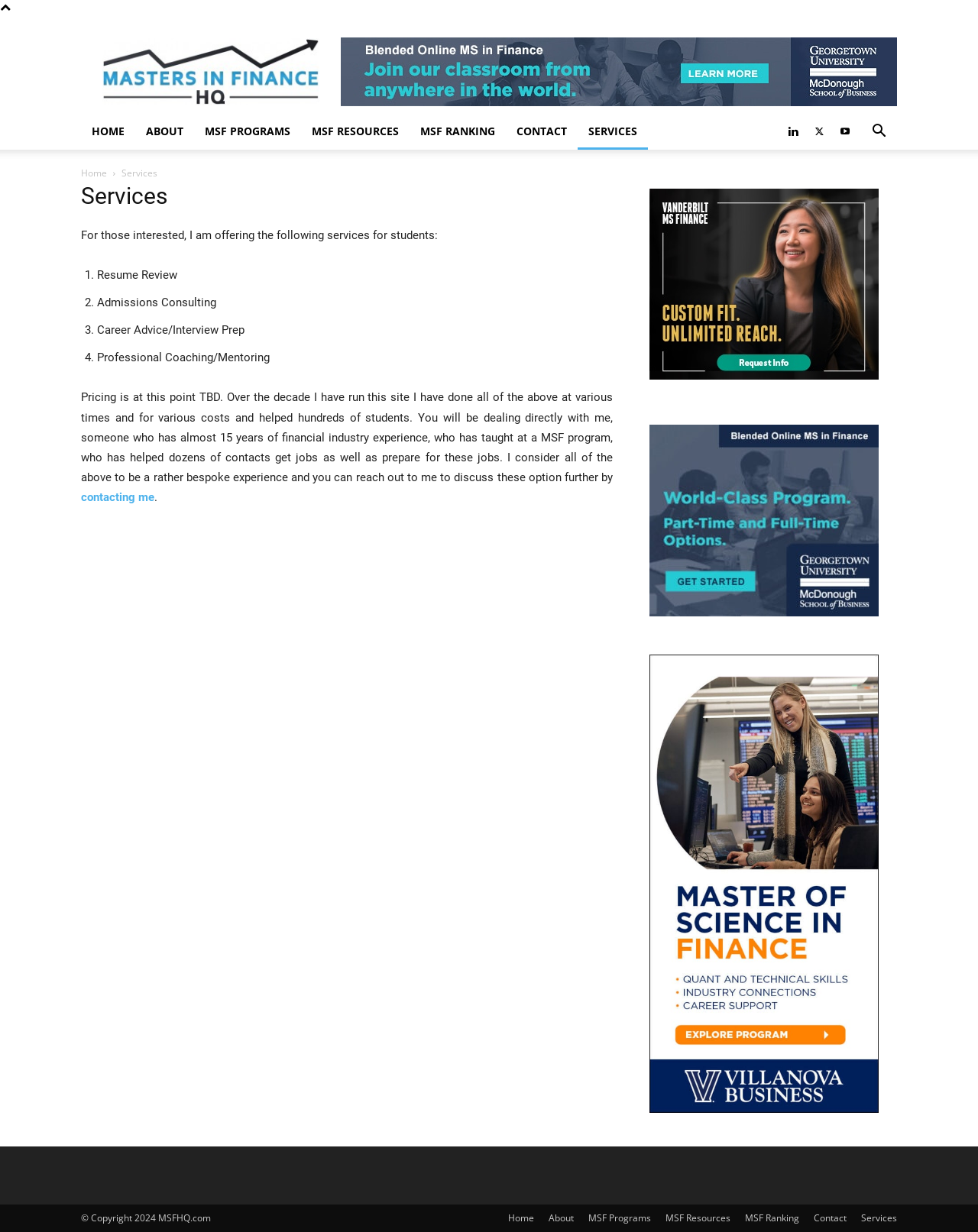Determine the bounding box coordinates of the element's region needed to click to follow the instruction: "Click on the 'SERVICES' link". Provide these coordinates as four float numbers between 0 and 1, formatted as [left, top, right, bottom].

[0.591, 0.092, 0.662, 0.122]